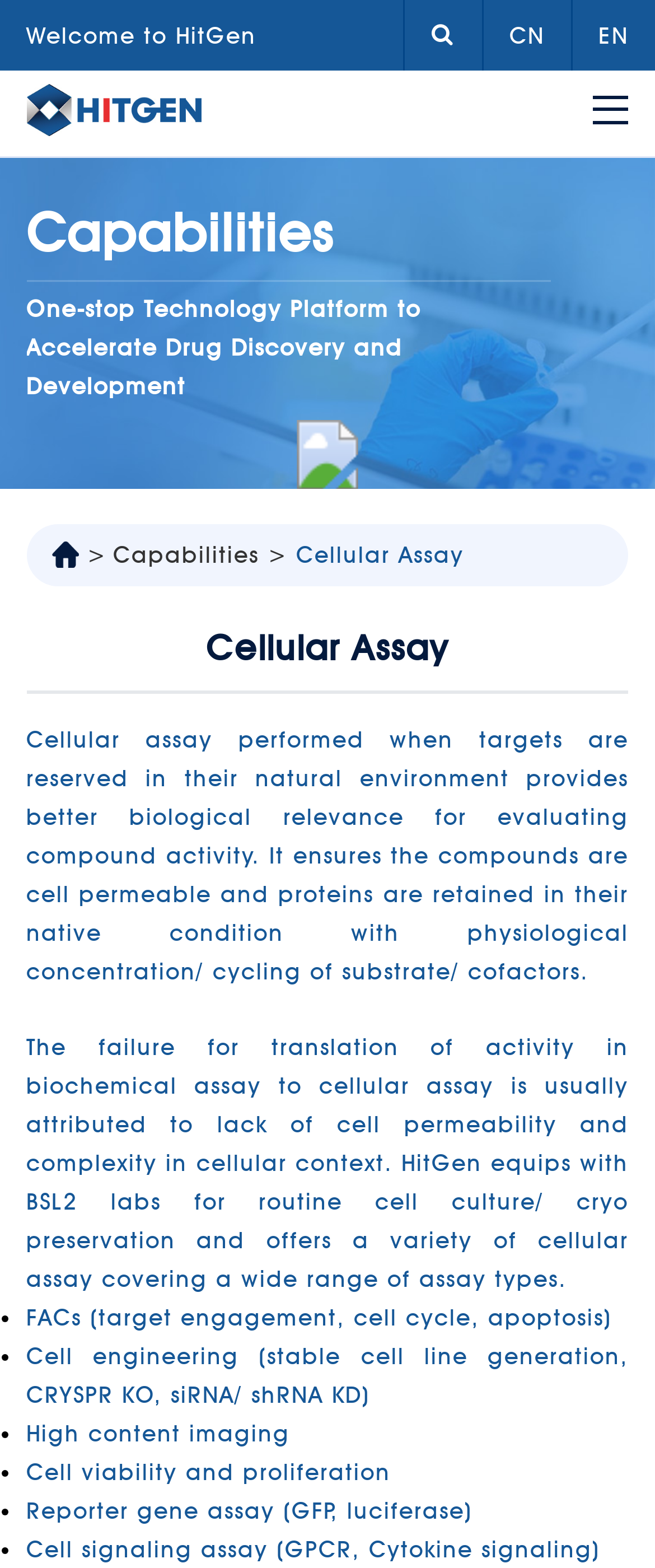Bounding box coordinates are given in the format (top-left x, top-left y, bottom-right x, bottom-right y). All values should be floating point numbers between 0 and 1. Provide the bounding box coordinate for the UI element described as: parent_node: CN

[0.617, 0.0, 0.735, 0.045]